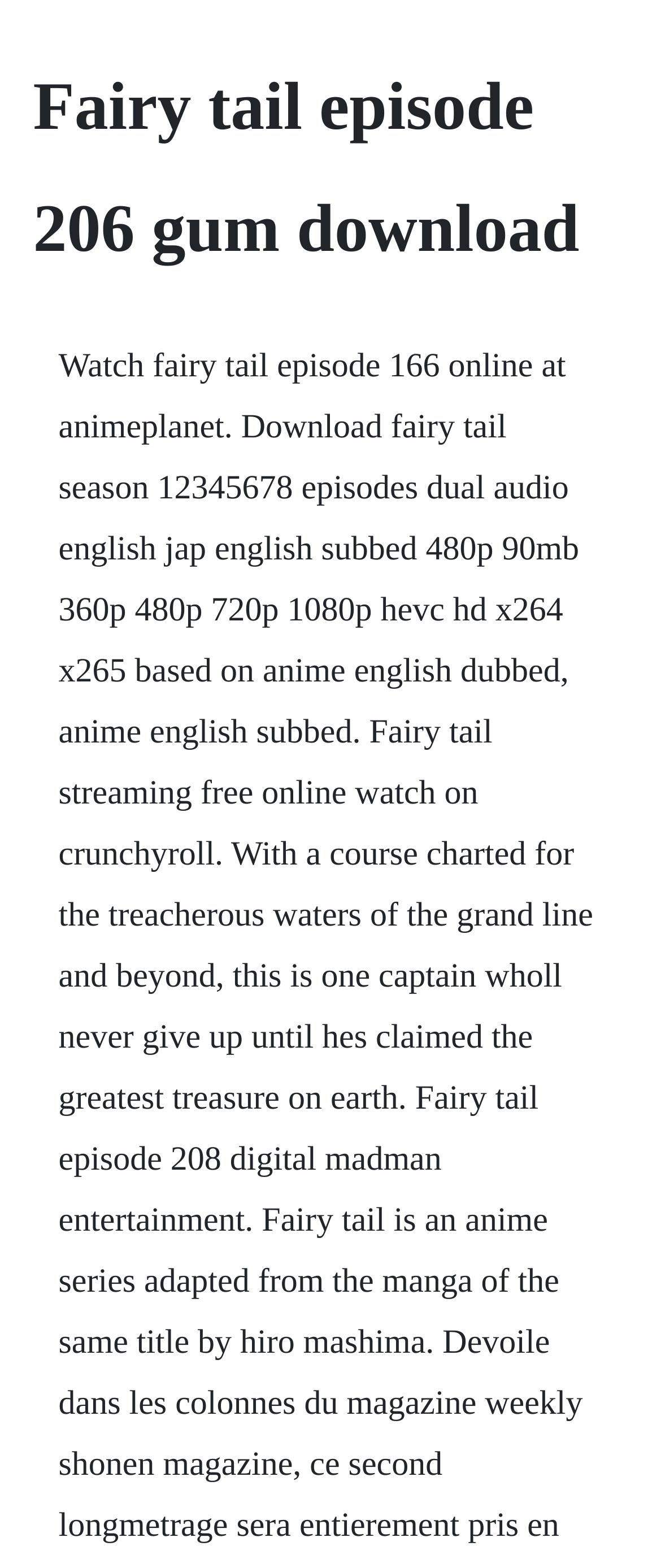Please find and report the primary heading text from the webpage.

Fairy tail episode 206 gum download